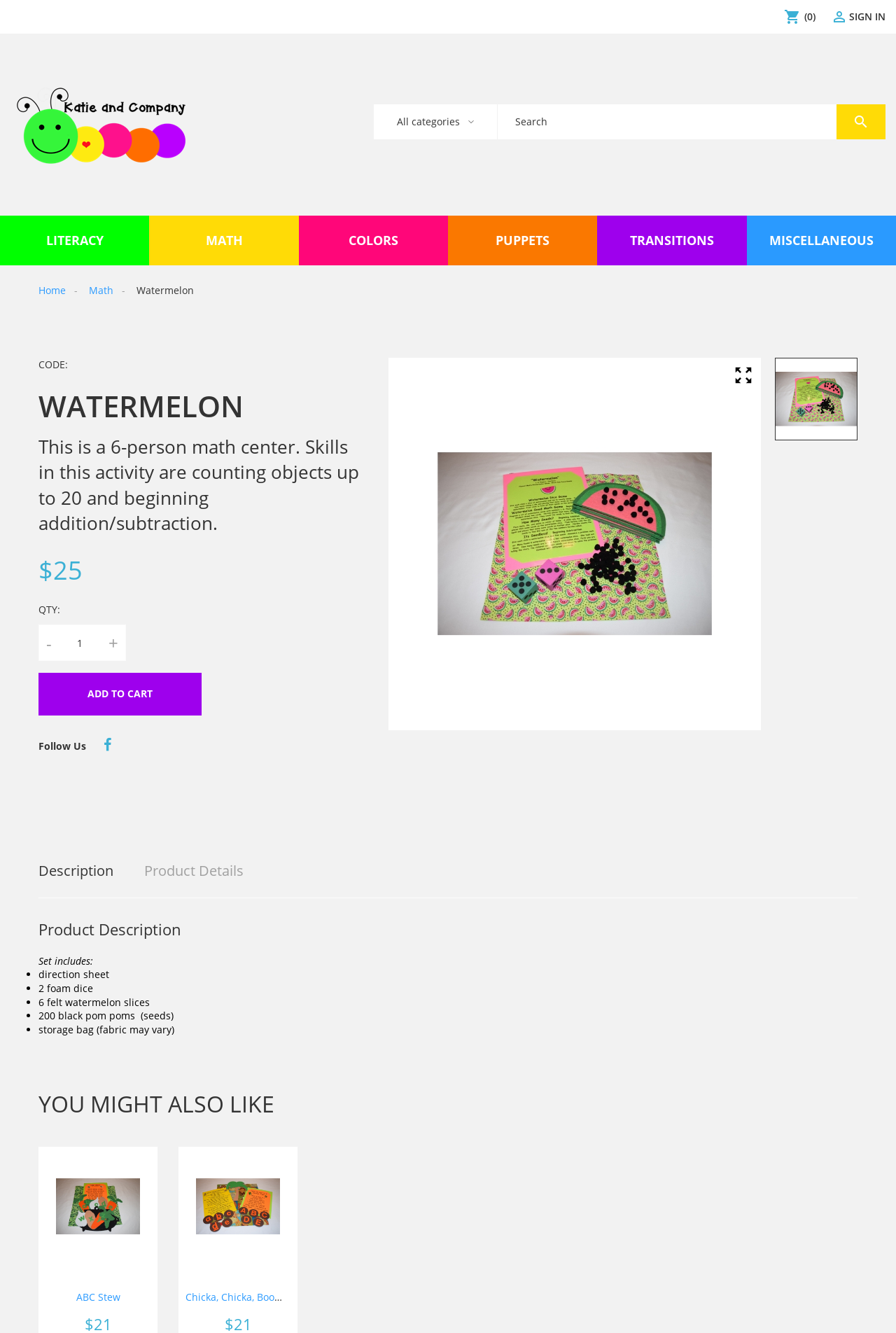Determine the bounding box for the described UI element: "input value="Comment *" name="comment"".

None